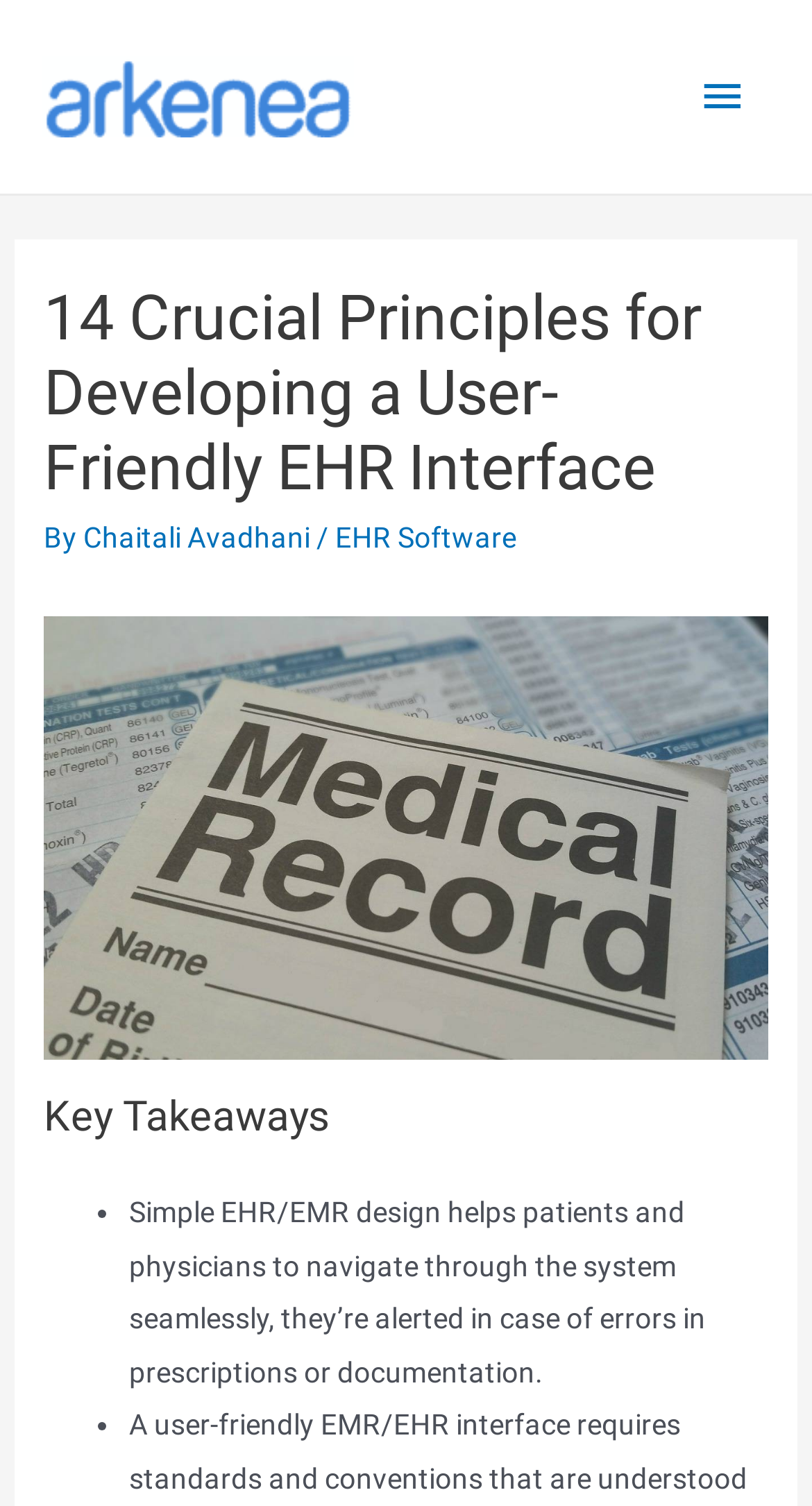Give a detailed overview of the webpage's appearance and contents.

The webpage is about the design principles for creating a user-friendly Electronic Health Records (EHR) interface. At the top, there is a link on the left side, and a main menu button on the right side with an icon. Below the main menu button, there is a header section that spans the entire width of the page. 

In the header section, there is a heading that reads "14 Crucial Principles for Developing a User-Friendly EHR Interface" at the top, followed by a line of text that includes the author's name, "Chaitali Avadhani", and a link to "EHR Software". 

Below the header section, there is a heading that reads "Key Takeaways". Under this heading, there are two bullet points with brief descriptions. The first bullet point explains how a simple EHR/EMR design helps patients and physicians navigate the system seamlessly, and the second bullet point is not fully described but seems to continue the discussion on the importance of EHR design.